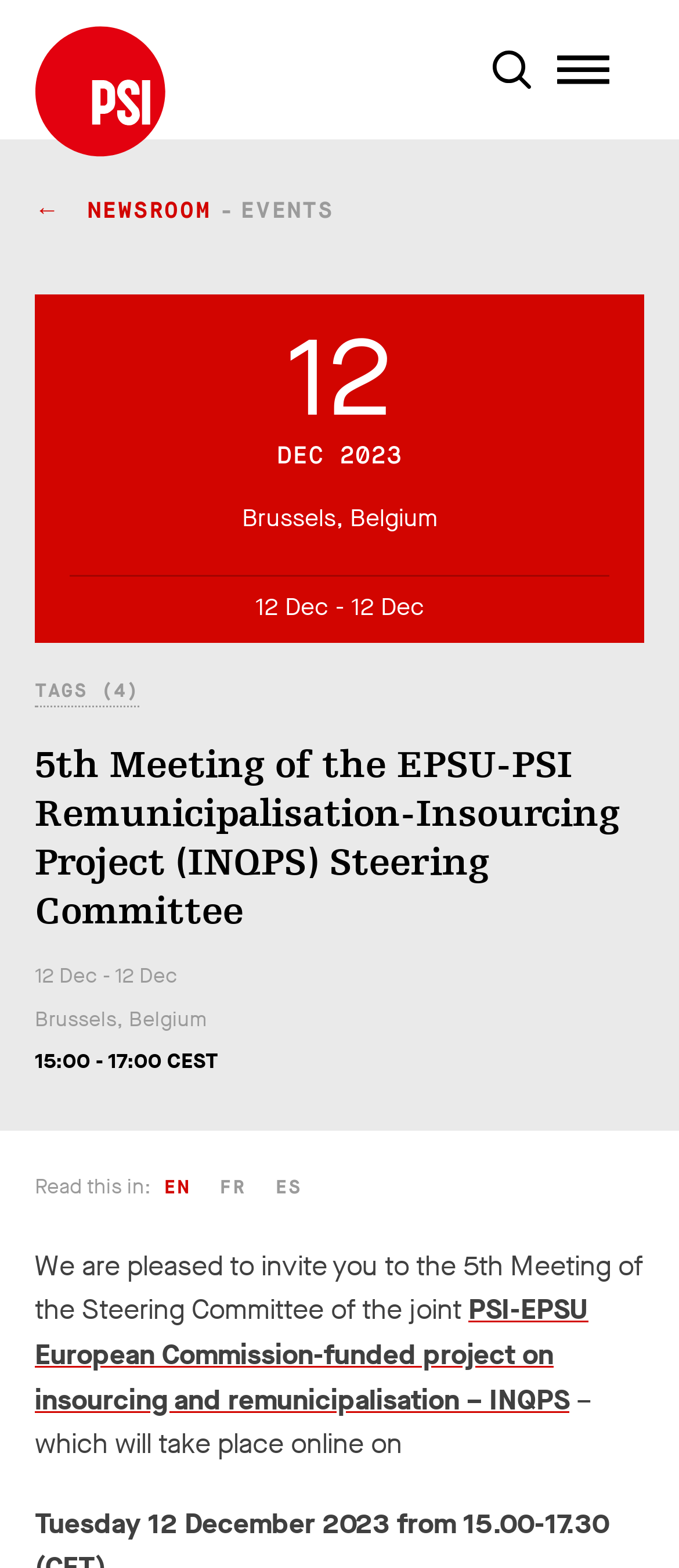Write an exhaustive caption that covers the webpage's main aspects.

The webpage appears to be an event page for the 5th Meeting of the EPSU-PSI Remunicipalisation-Insourcing Project (INQPS) Steering Committee. At the top, there is a header section with a logo image on the left and a search bar on the right. Below the search bar, there are two buttons, one with an image and the other with an arrow icon.

On the left side of the page, there is a navigation section with links to "NEWSROOM" and "EVENTS". Below this section, there is an event details section that displays the date, time, and location of the event, which is December 12, 2023, from 15:00 to 17:00 CEST in Brussels, Belgium.

The main content section of the page has a heading that announces the 5th Meeting of the EPSU-PSI Remunicipalisation-Insourcing Project (INQPS) Steering Committee. Below the heading, there is a paragraph of text that invites readers to the meeting, which will take place online. There is also a link to a PSI-EPSU European Commission-funded project on insourcing and remunicipalisation – INQPS.

At the bottom of the page, there is a language selection section that allows readers to switch between English, French, and Spanish.